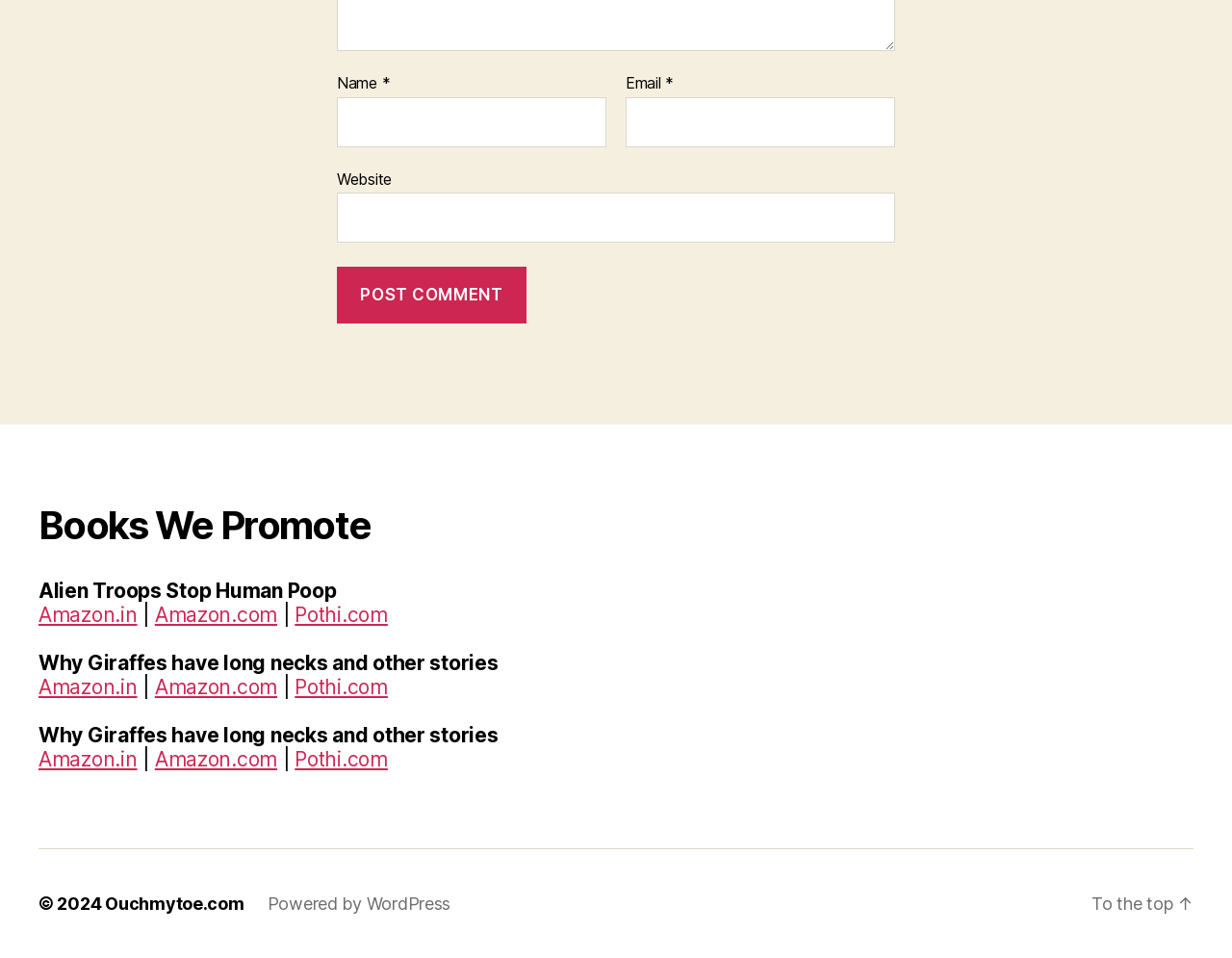What is the website's copyright year?
Examine the image and provide an in-depth answer to the question.

I found the copyright information at the bottom of the webpage, which states '© 2024', indicating that the website's copyright year is 2024.